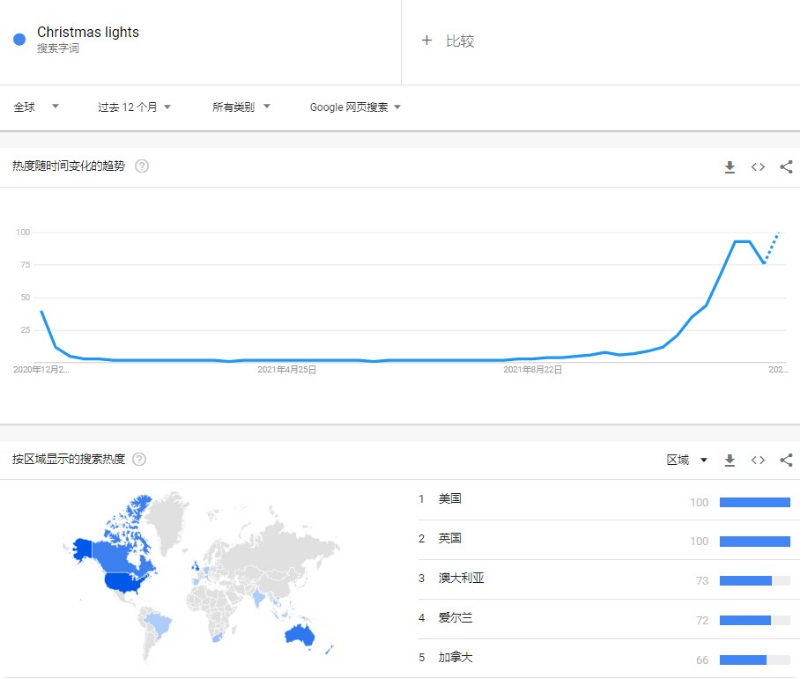Break down the image and describe each part extensively.

The image presents a Google Trends analysis for the search term "Christmas lights." The graph shows a significant increase in search volume since October, indicating a growing interest as the holiday season approaches. The data reveals that the regions with the highest search popularity are the United States, the United Kingdom, Australia, Ireland, and Canada, highlighting geographical trends in consumer interest. Below the graph, a world map visually represents the data by indicating the top regions in darker shades, reinforcing the trend that many consumers are gearing up for the festive season and the use of Christmas lighting.